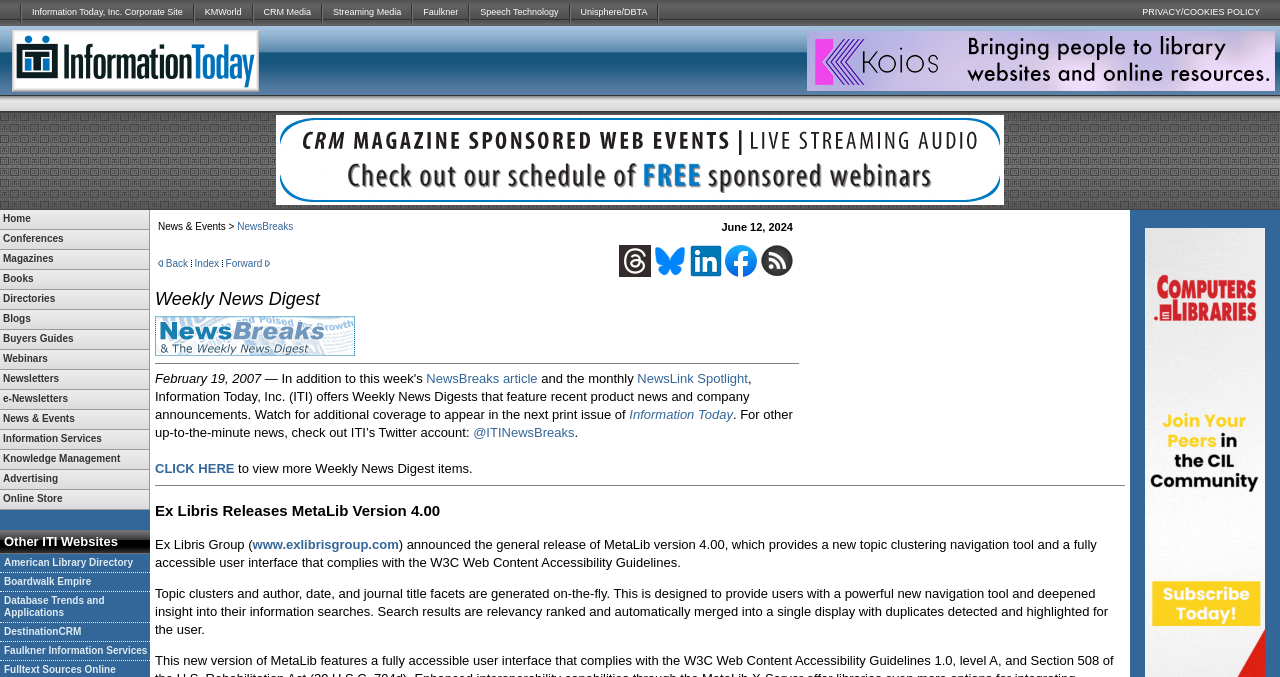Provide a brief response to the question below using a single word or phrase: 
What is the layout of the webpage?

Table-based layout